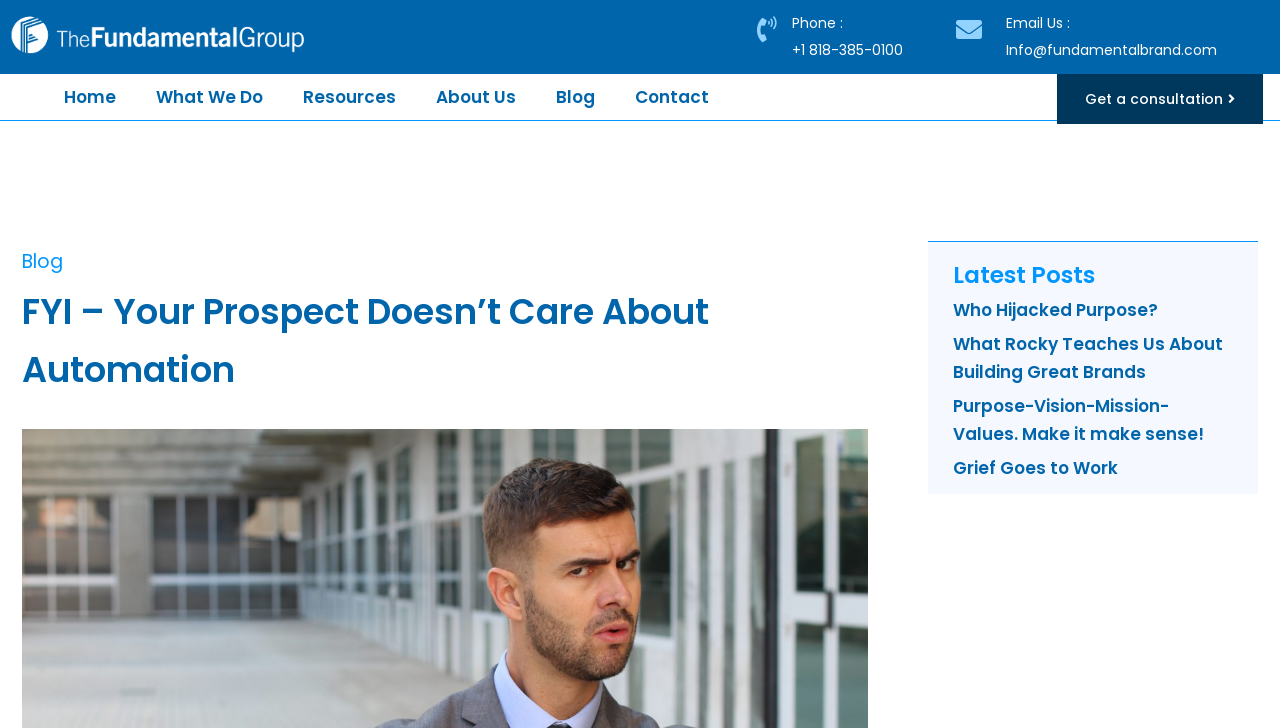Extract the main title from the webpage.

FYI – Your Prospect Doesn’t Care About Automation